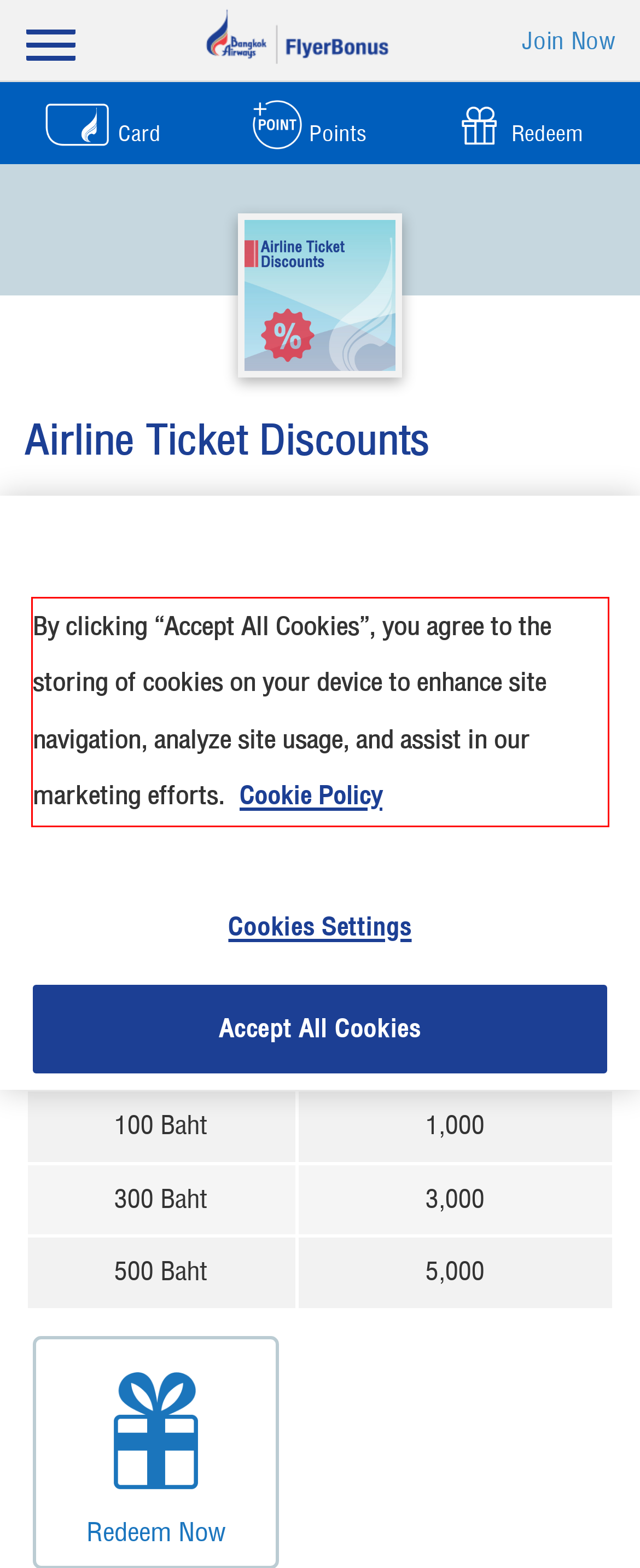Within the screenshot of the webpage, there is a red rectangle. Please recognize and generate the text content inside this red bounding box.

By clicking “Accept All Cookies”, you agree to the storing of cookies on your device to enhance site navigation, analyze site usage, and assist in our marketing efforts. Cookie Policy